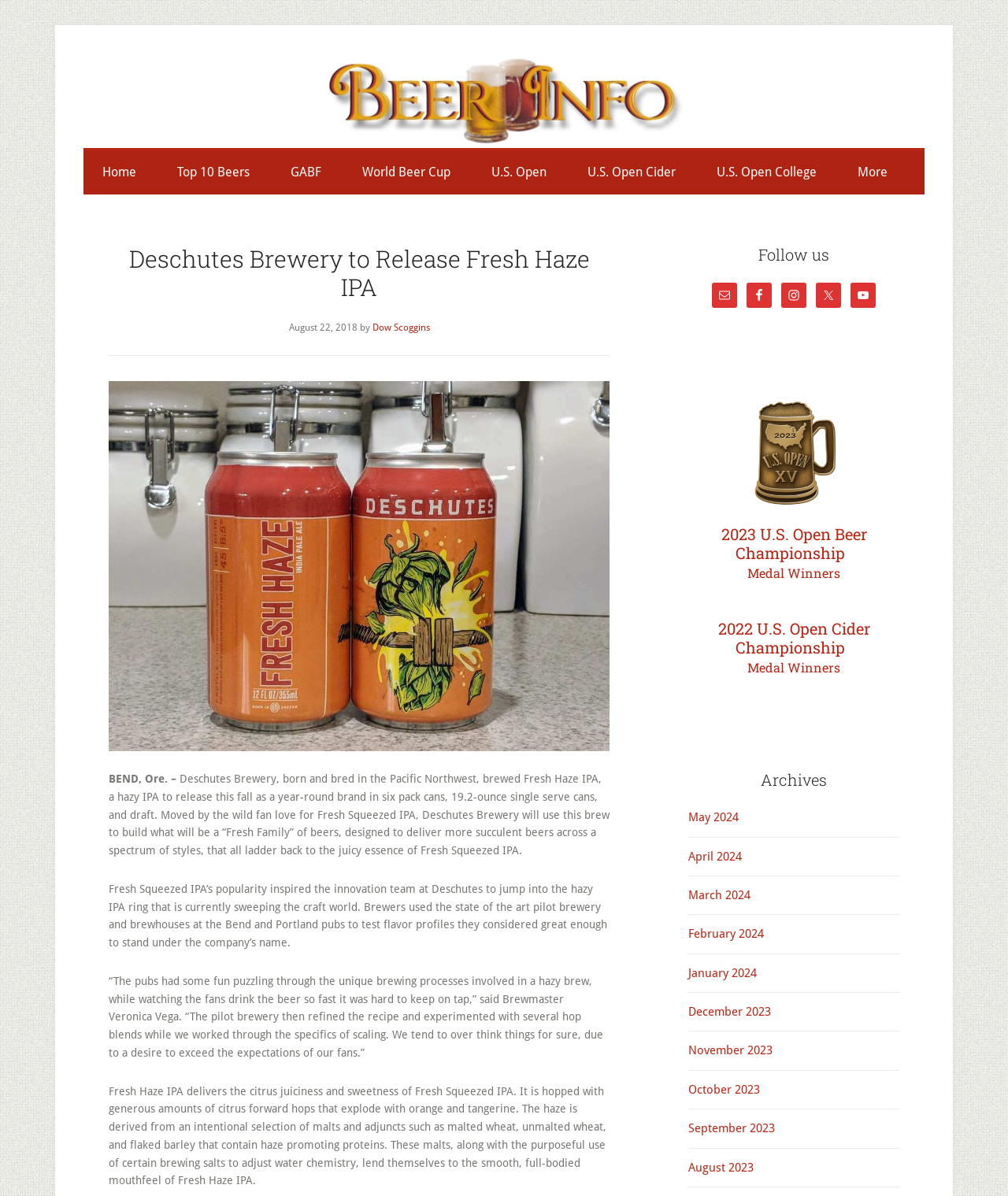Show the bounding box coordinates for the element that needs to be clicked to execute the following instruction: "Check out 'Fresh Haze IPA'". Provide the coordinates in the form of four float numbers between 0 and 1, i.e., [left, top, right, bottom].

[0.108, 0.646, 0.605, 0.656]